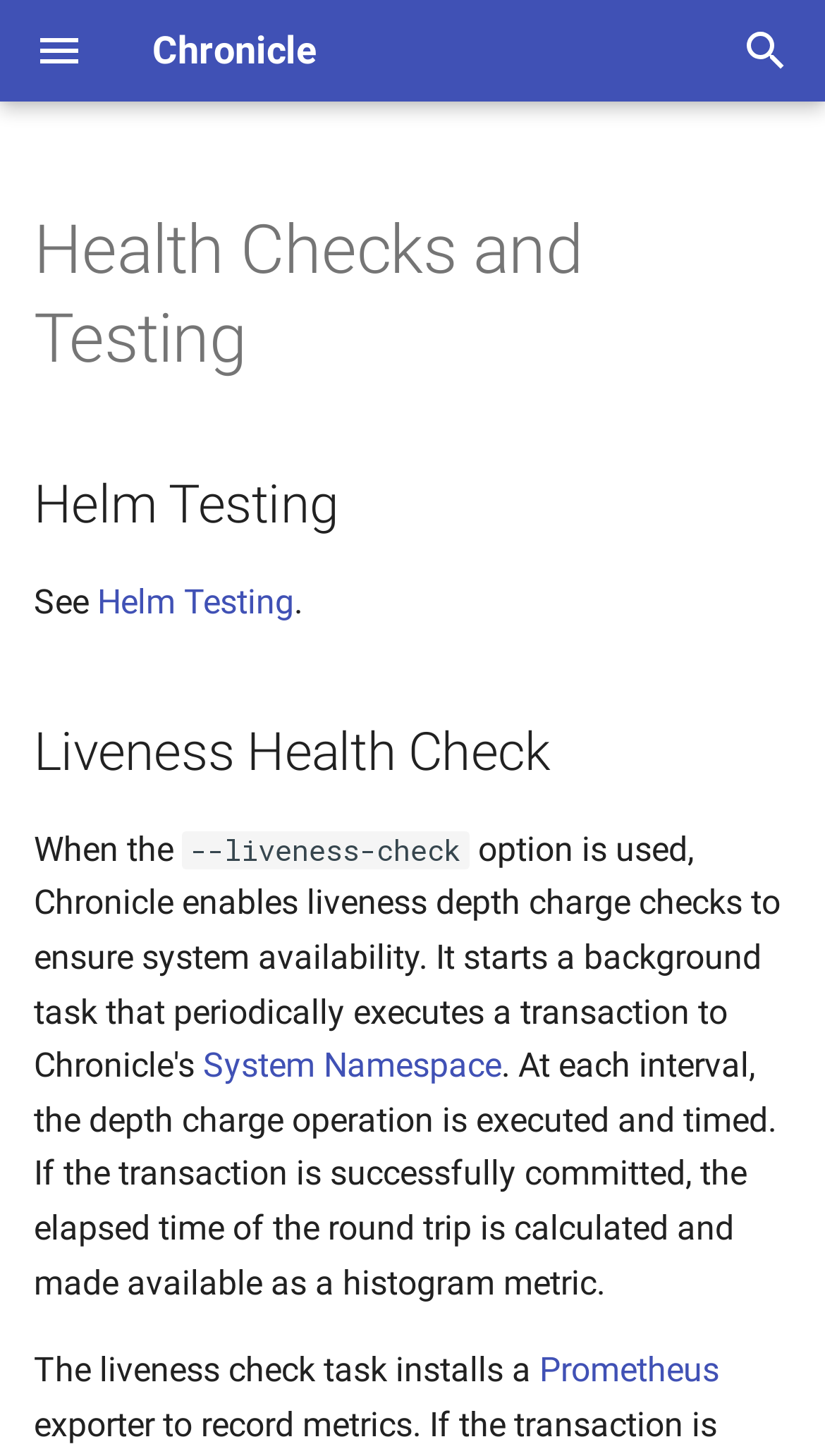Please find the main title text of this webpage.

Health Checks and Testing